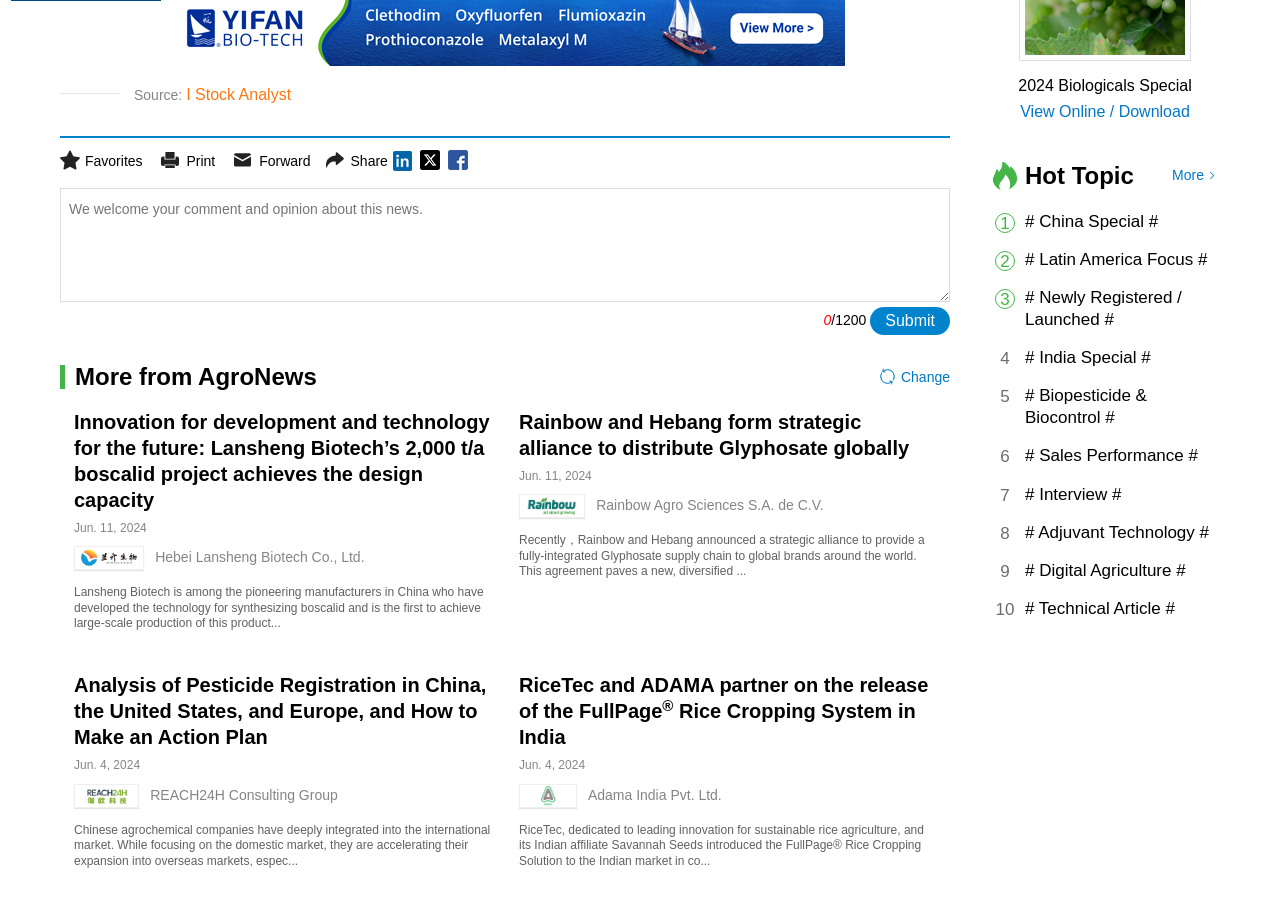Identify the bounding box coordinates of the clickable region to carry out the given instruction: "Read the article about Rainbow and Hebang’s strategic alliance".

[0.405, 0.454, 0.71, 0.507]